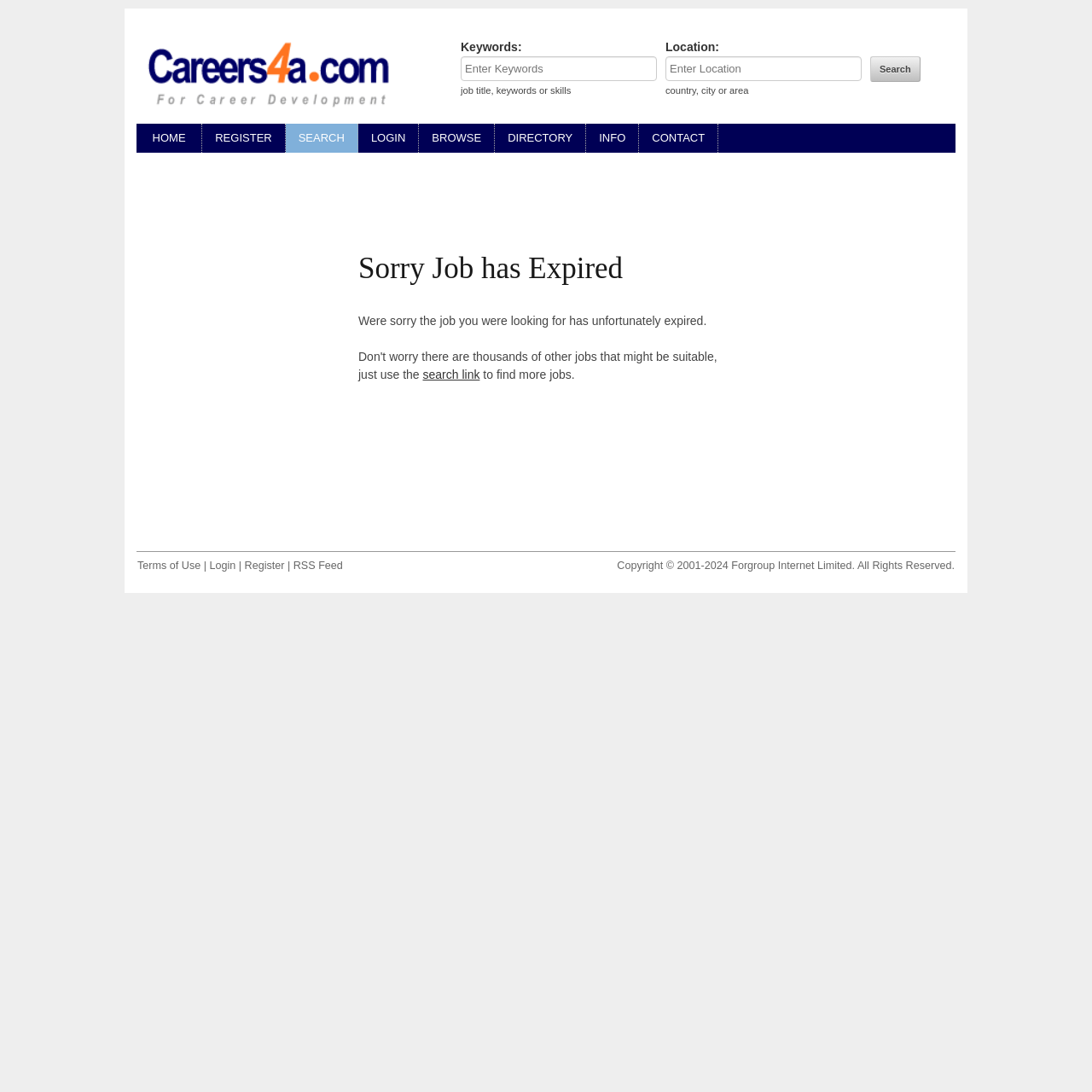Given the description of a UI element: "DBA Web Concepts Media", identify the bounding box coordinates of the matching element in the webpage screenshot.

None